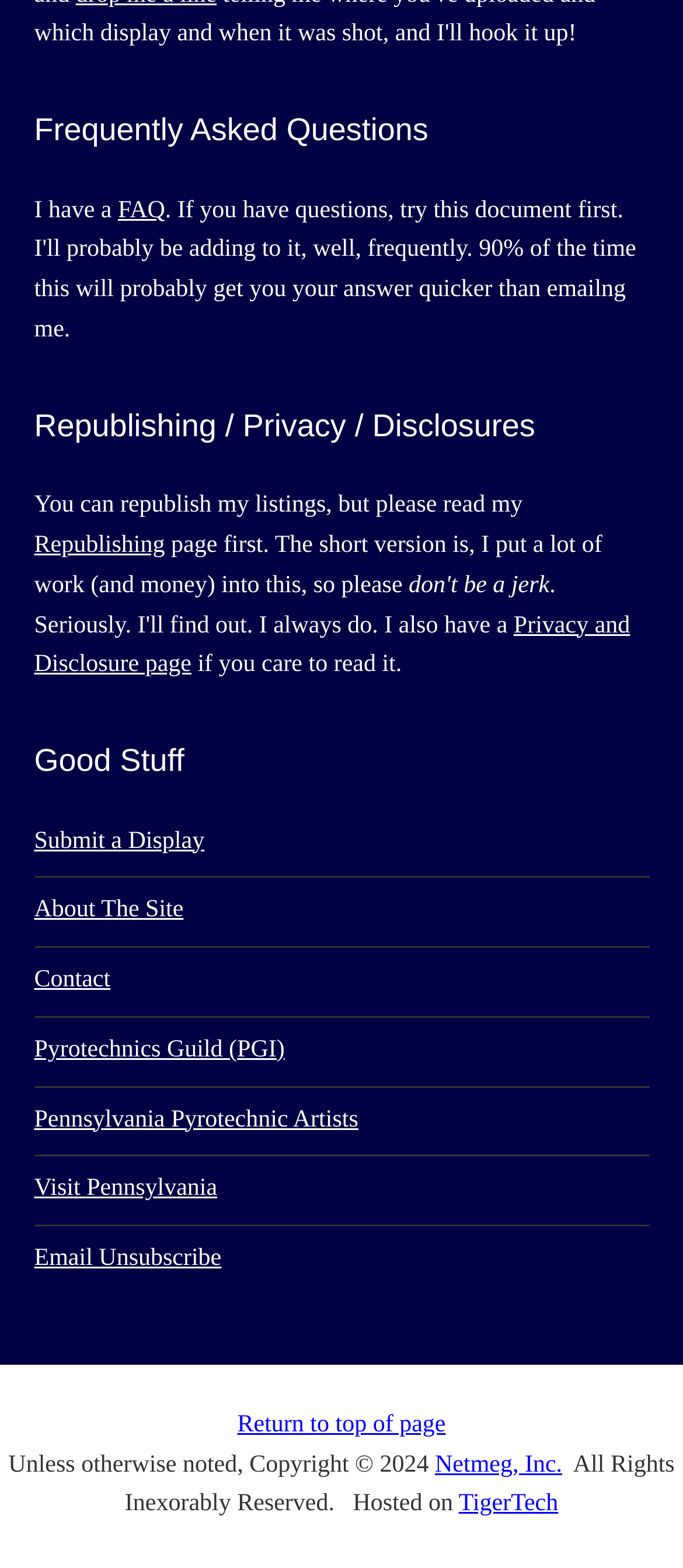Please determine the bounding box coordinates of the element's region to click in order to carry out the following instruction: "View FAQs". The coordinates should be four float numbers between 0 and 1, i.e., [left, top, right, bottom].

[0.05, 0.126, 0.242, 0.143]